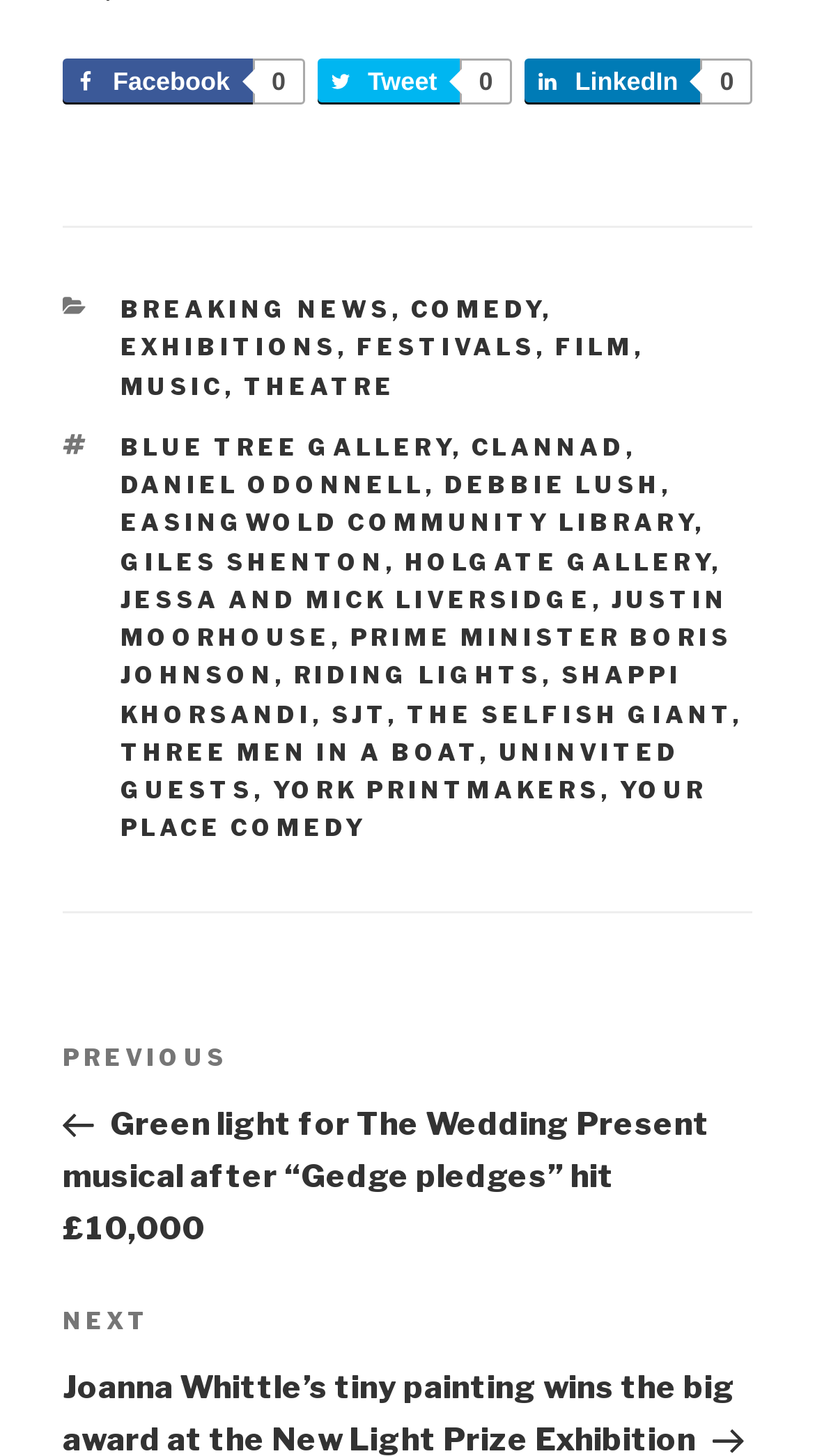Pinpoint the bounding box coordinates of the clickable element to carry out the following instruction: "Explore CLANNAD."

[0.578, 0.297, 0.768, 0.317]